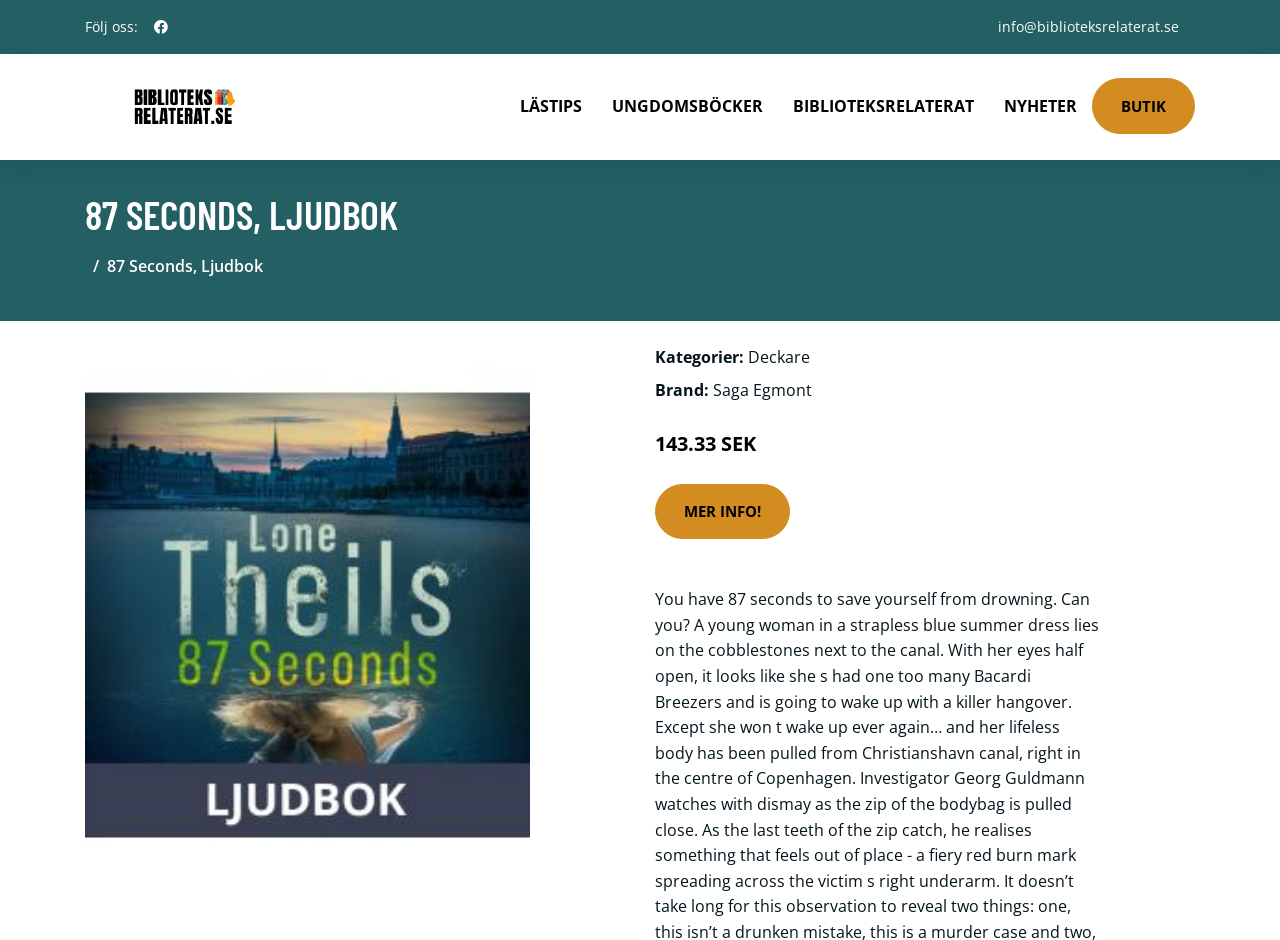Use a single word or phrase to answer the question: What is the category of the book?

Deckare